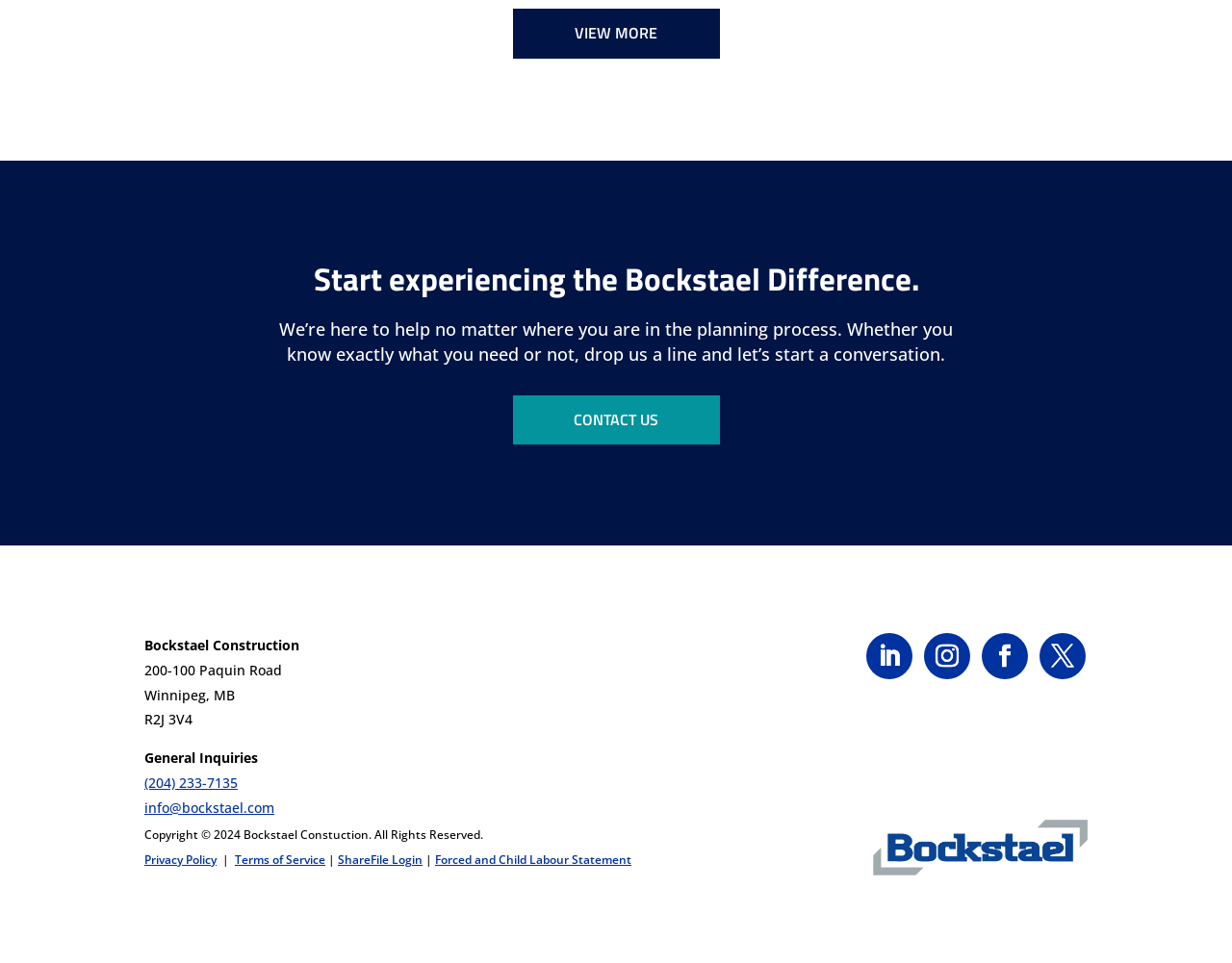Identify the bounding box coordinates of the clickable region to carry out the given instruction: "Contact us through the 'CONTACT US' link".

[0.416, 0.411, 0.584, 0.462]